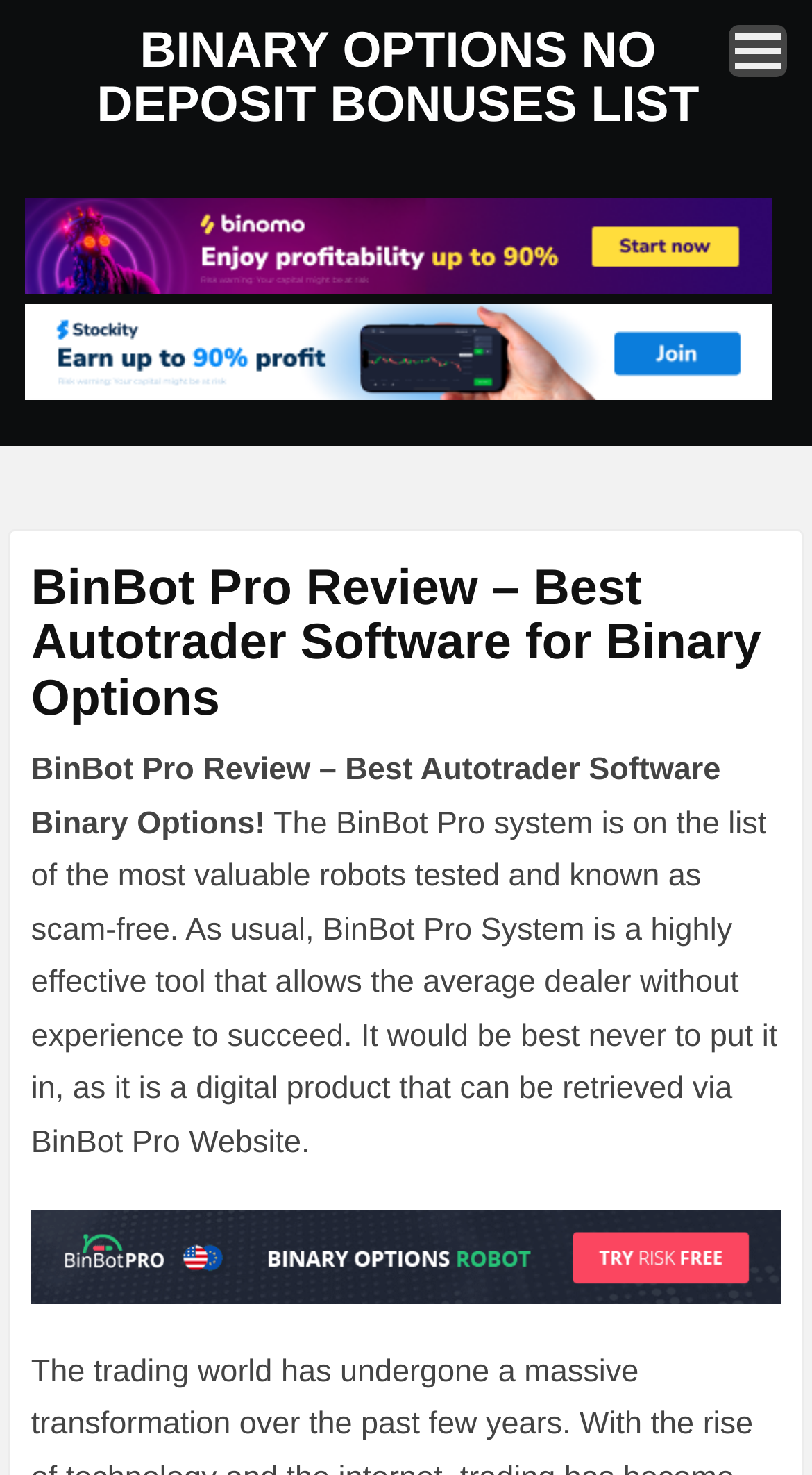Use a single word or phrase to answer the question:
Is BinBot Pro System known to be scam-free?

Yes